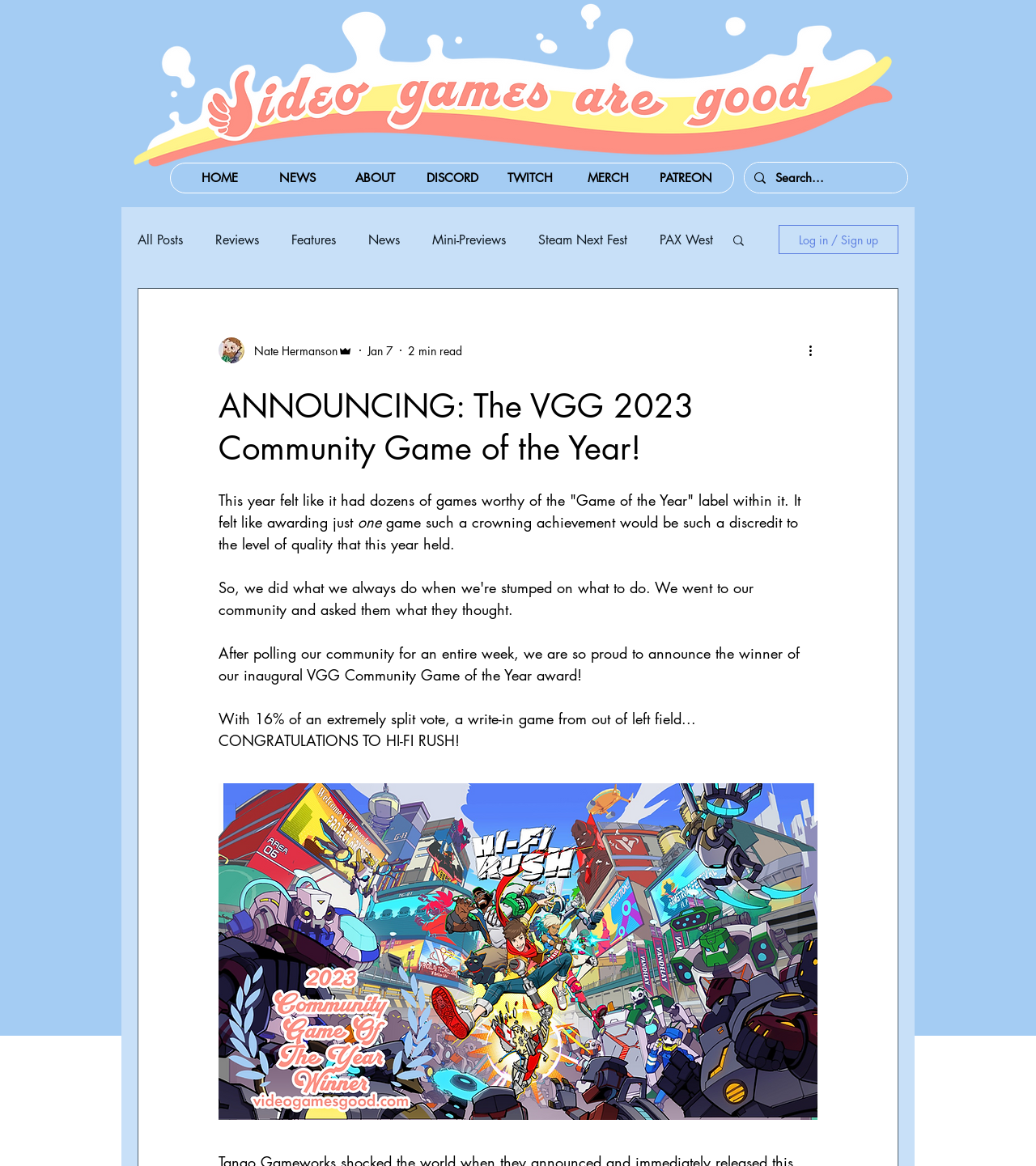Identify and extract the heading text of the webpage.

ANNOUNCING: The VGG 2023 Community Game of the Year!